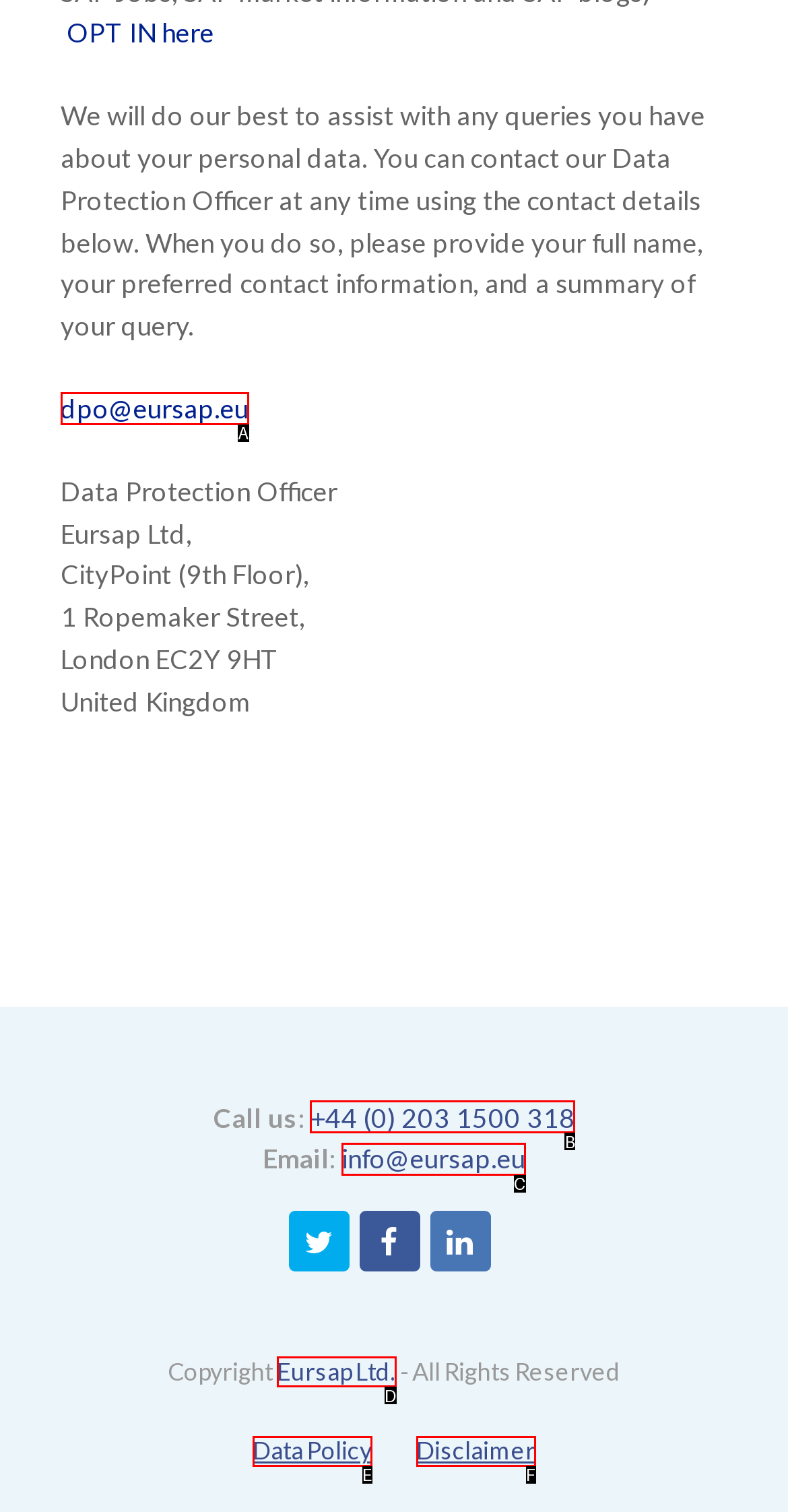Select the letter that corresponds to the UI element described as: info@eursap.eu
Answer by providing the letter from the given choices.

C